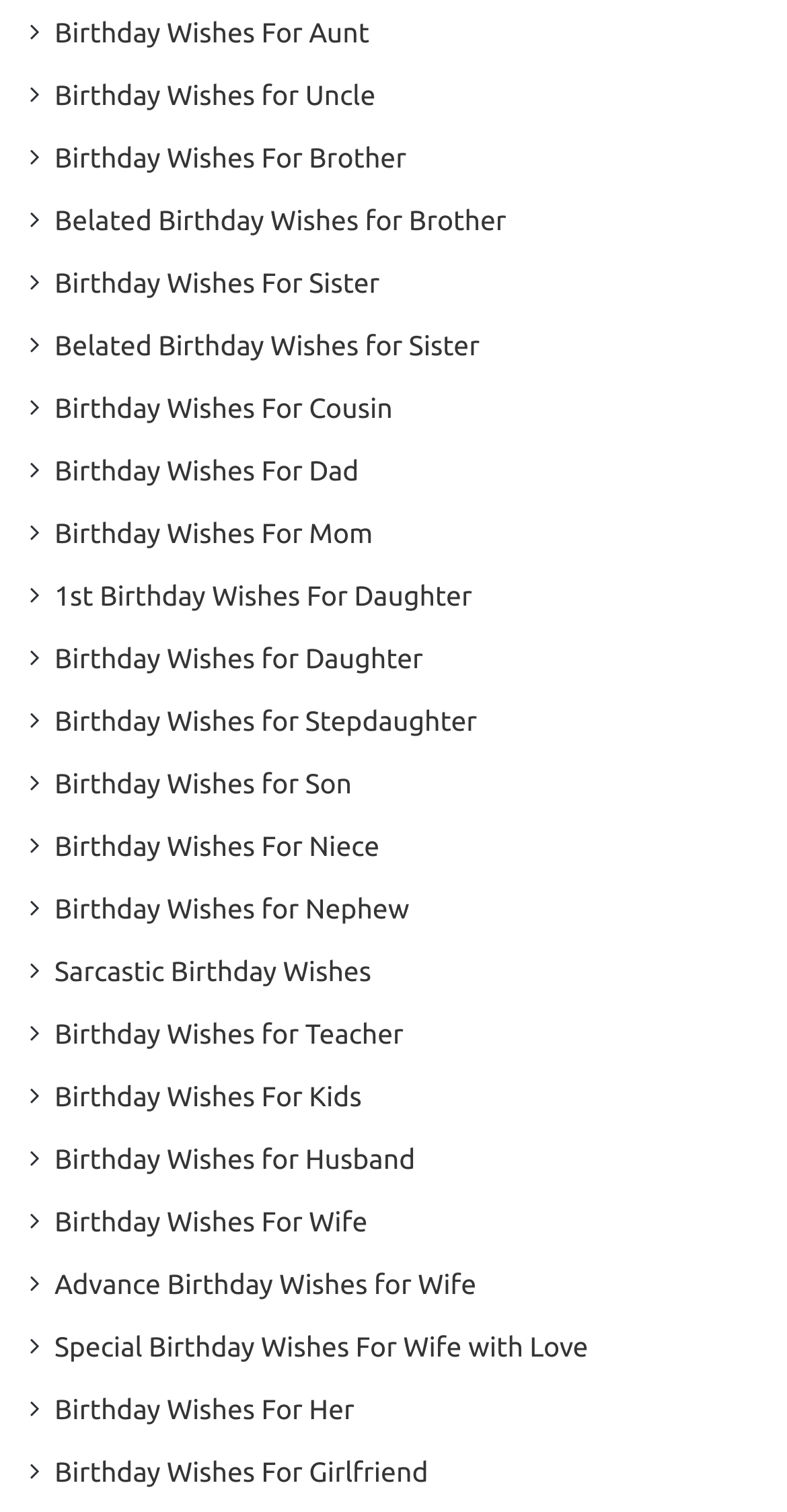Respond with a single word or phrase to the following question: What is the first category of birthday wishes listed?

Birthday Wishes For Aunt